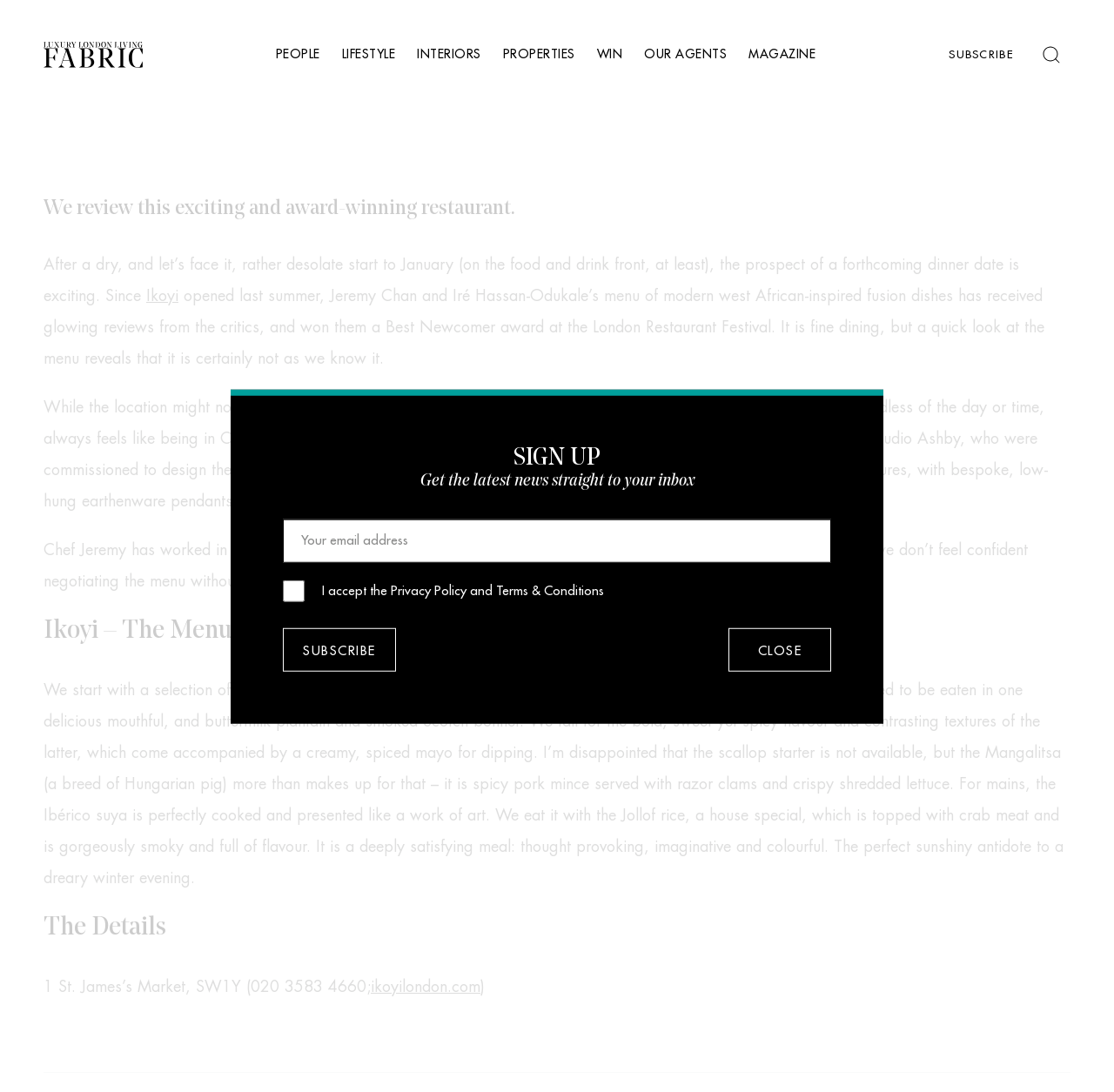Can you identify the bounding box coordinates of the clickable region needed to carry out this instruction: 'Subscribe to the newsletter'? The coordinates should be four float numbers within the range of 0 to 1, stated as [left, top, right, bottom].

[0.254, 0.575, 0.355, 0.615]